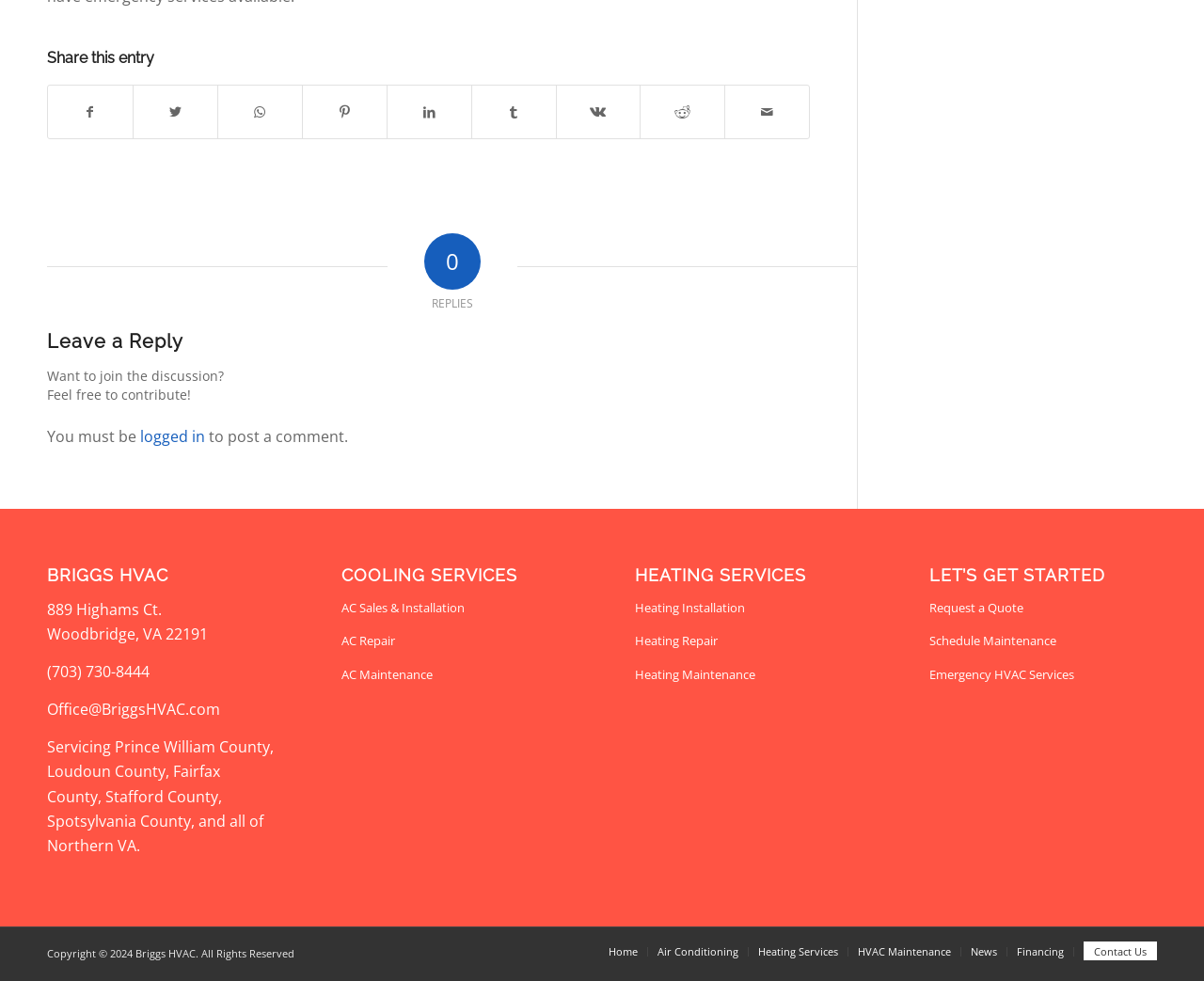Identify the bounding box coordinates of the area that should be clicked in order to complete the given instruction: "Contact Us". The bounding box coordinates should be four float numbers between 0 and 1, i.e., [left, top, right, bottom].

[0.9, 0.952, 0.961, 0.988]